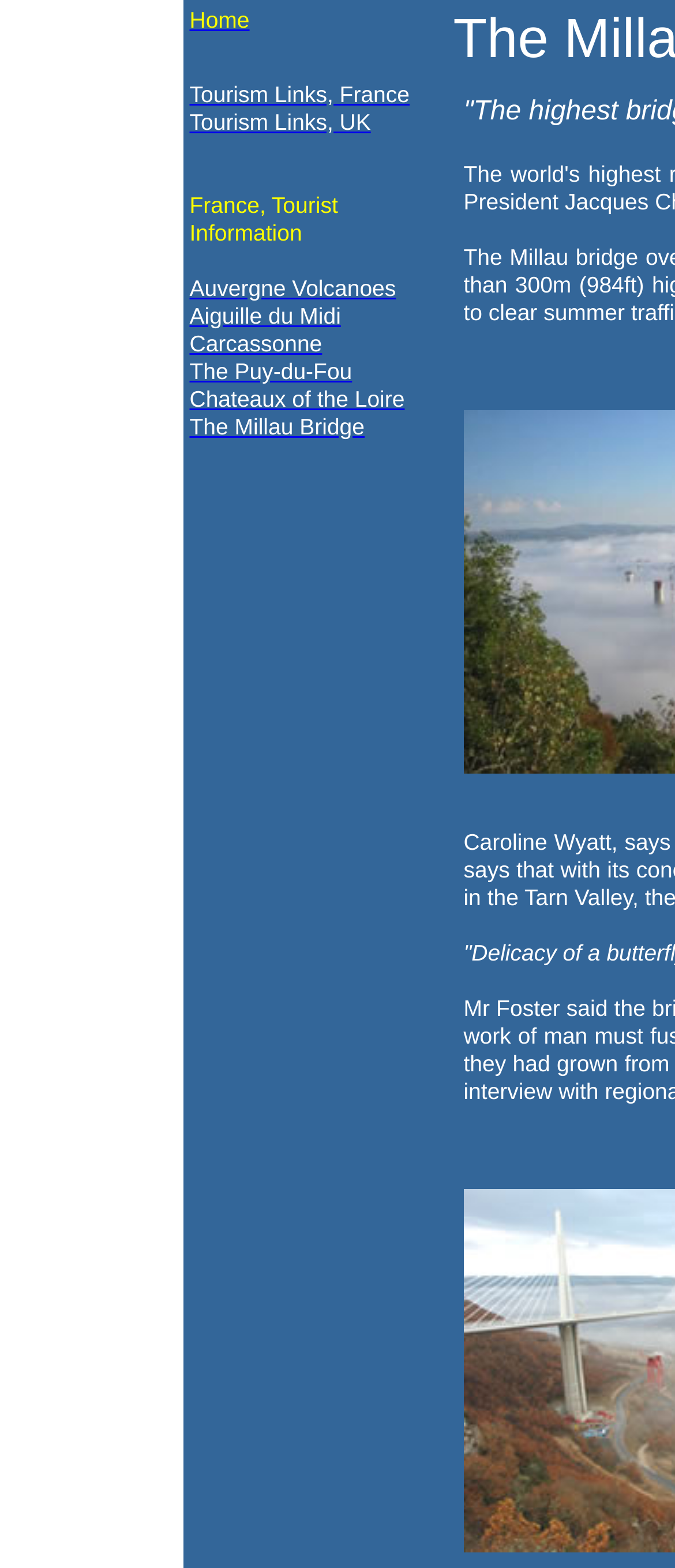What is the last link on the top left?
Refer to the image and respond with a one-word or short-phrase answer.

The Millau Bridge